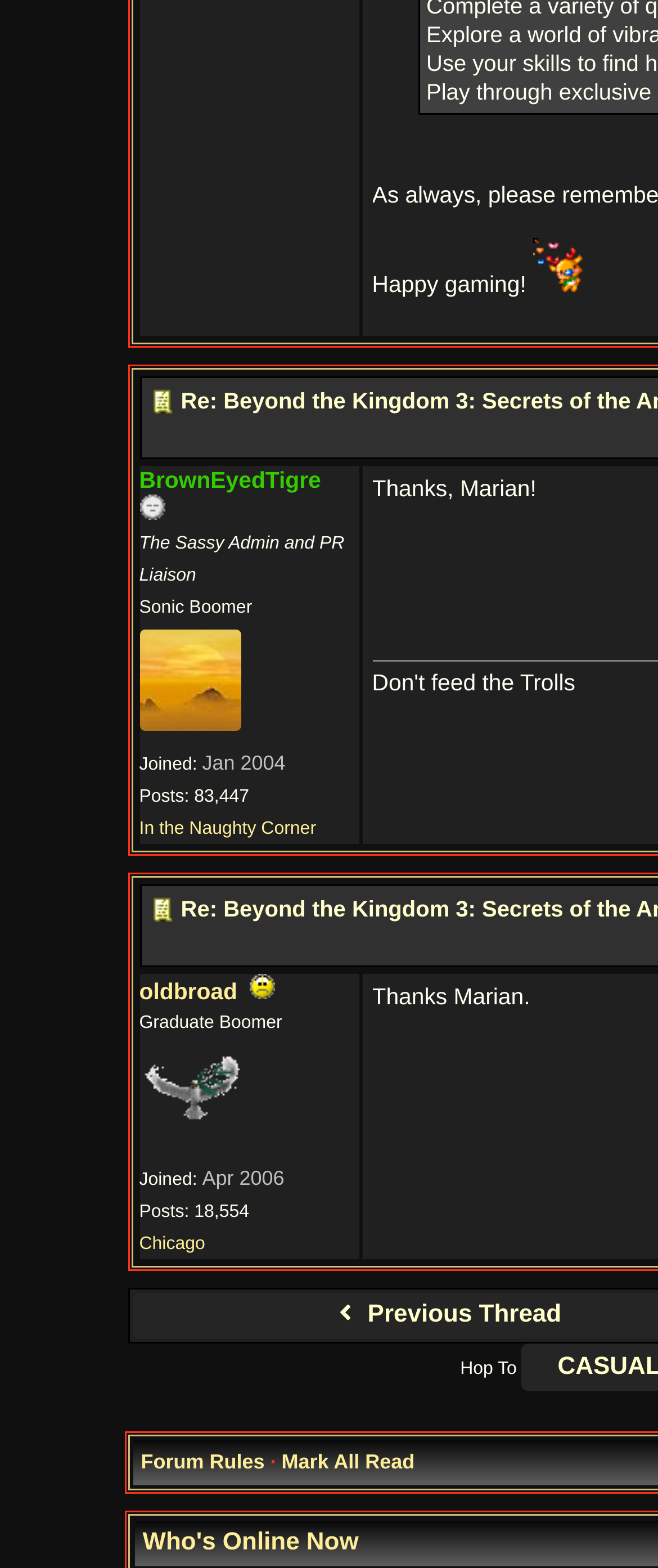Refer to the image and provide an in-depth answer to the question: 
What is the text on the bottom-right corner of the webpage?

The text on the bottom-right corner of the webpage can be determined by looking at the link element with ID 368, which has the text 'Who's Online Now' and is located at the bottom-right corner of the webpage based on its y1, y2 coordinates.